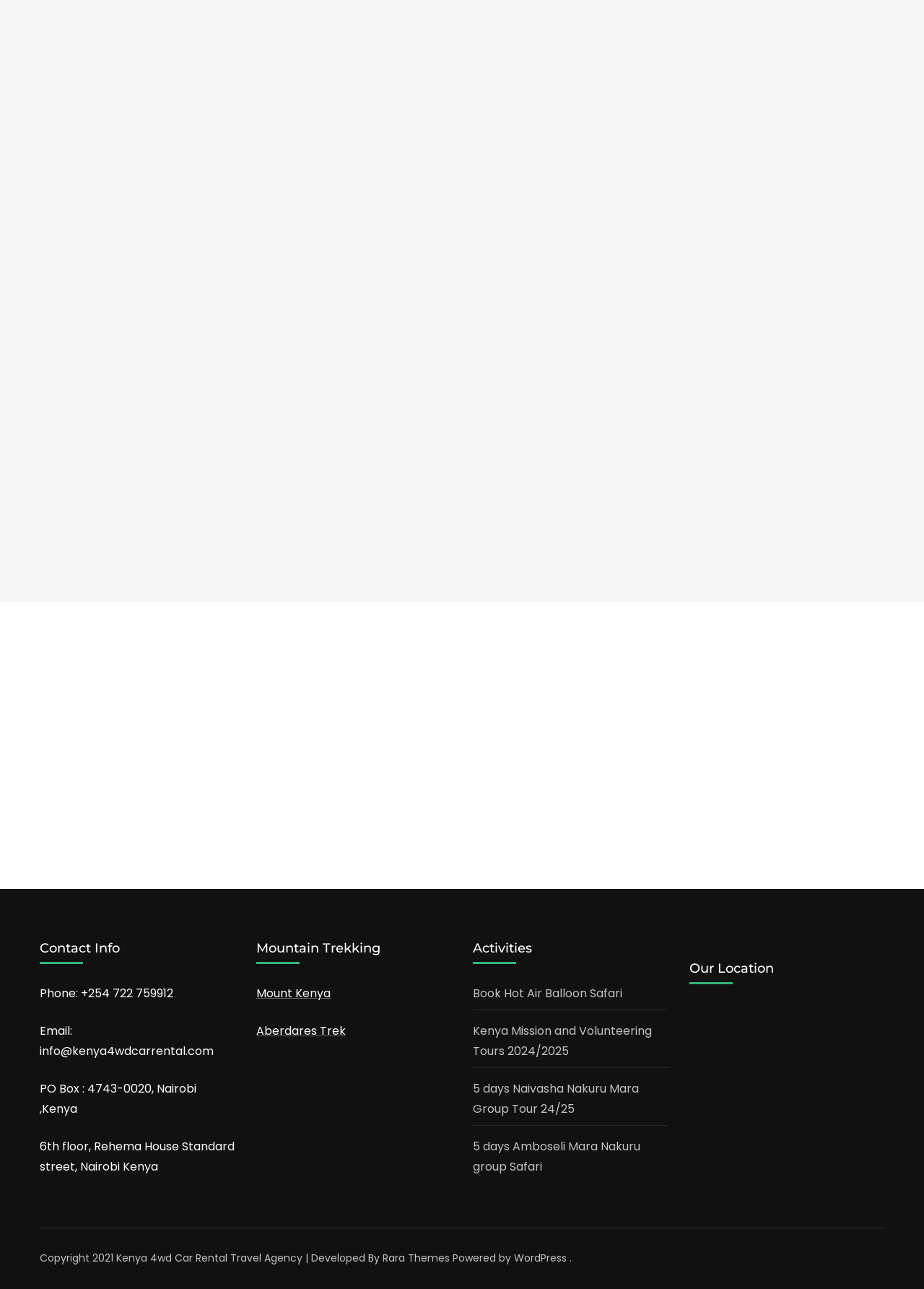Identify the bounding box coordinates necessary to click and complete the given instruction: "Book Hot Air Balloon Safari".

[0.512, 0.764, 0.673, 0.777]